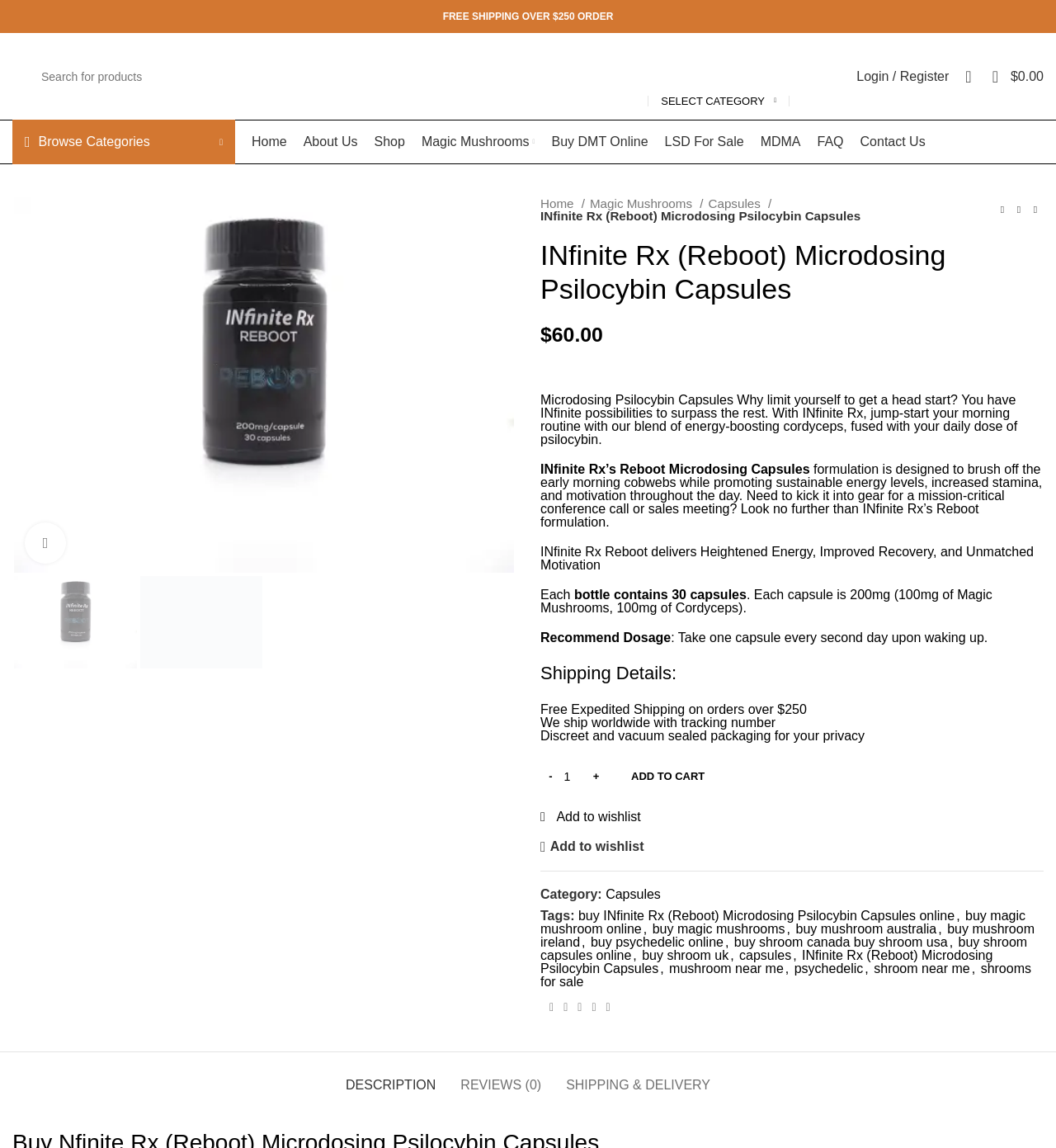Kindly provide the bounding box coordinates of the section you need to click on to fulfill the given instruction: "View shipping details".

[0.512, 0.576, 0.988, 0.598]